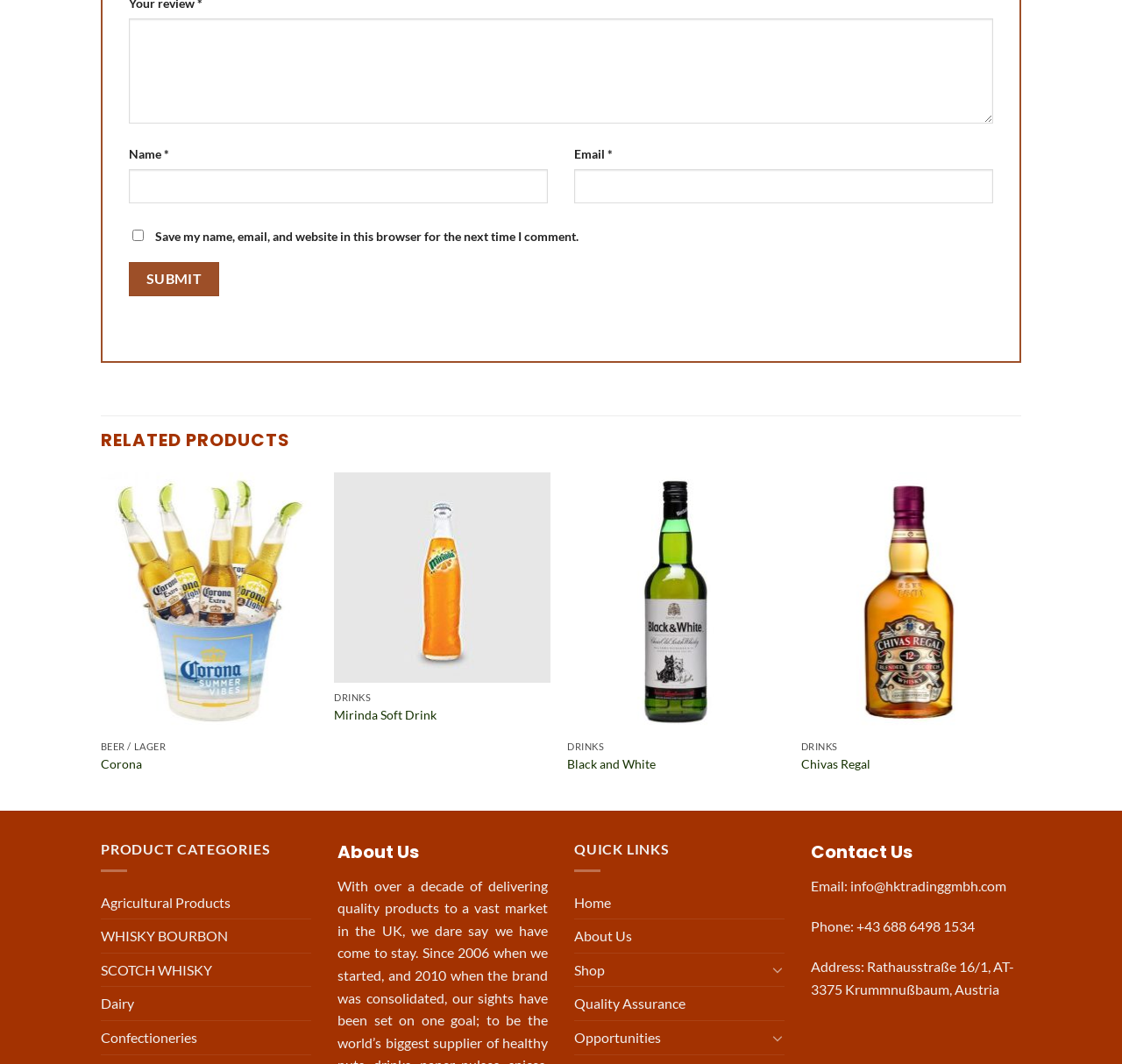Locate the UI element that matches the description Corona in the webpage screenshot. Return the bounding box coordinates in the format (top-left x, top-left y, bottom-right x, bottom-right y), with values ranging from 0 to 1.

[0.09, 0.711, 0.126, 0.726]